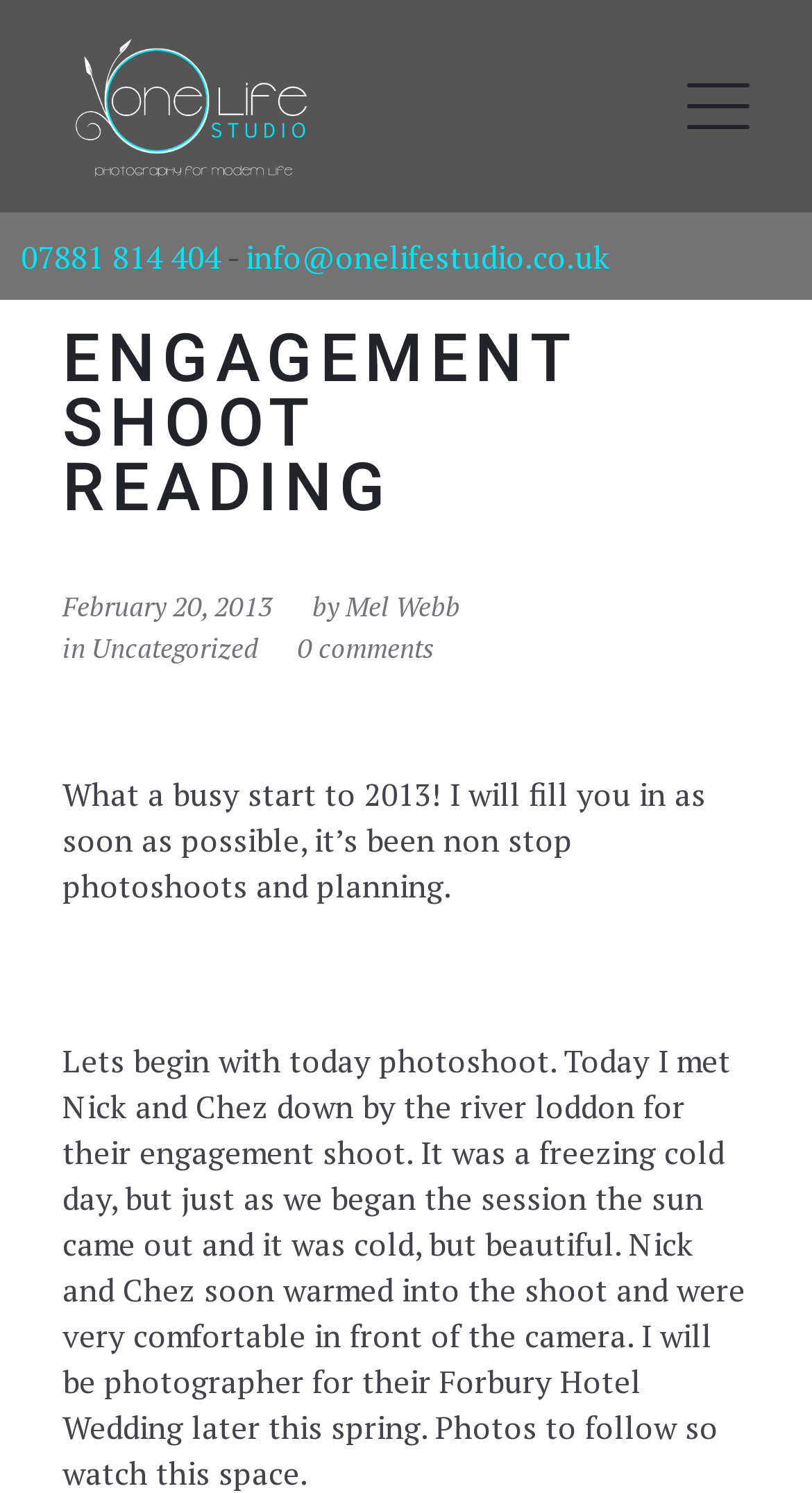Please provide the main heading of the webpage content.

ENGAGEMENT SHOOT READING